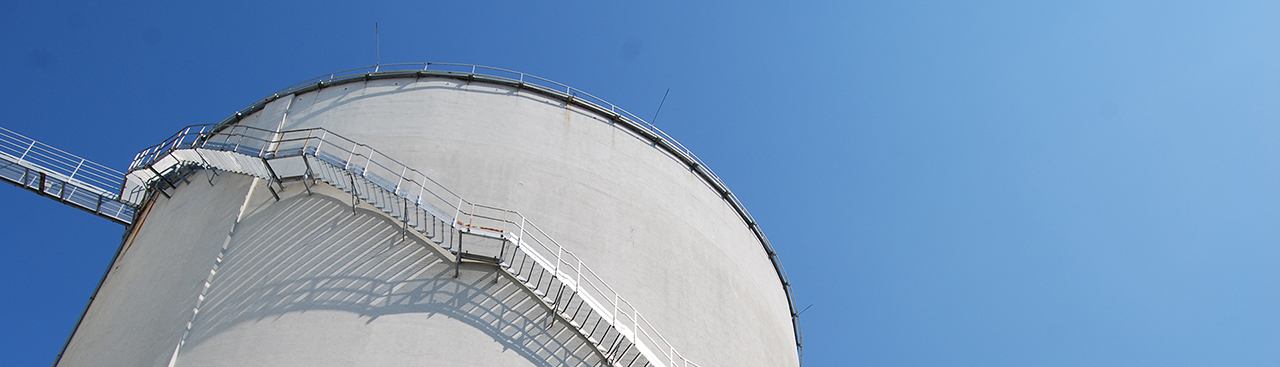Offer an in-depth caption for the image.

The image captures the top of a cylindrical structure, likely part of a biomethane production facility, reaching towards a clear blue sky. The structure features a distinctive spiral staircase that wraps around its exterior, providing access to the upper levels. The sturdy railing is visible, ensuring safety for anyone traversing the staircase. Sunlight casts soft shadows across the smooth, white surface of the structure, emphasizing its height and the architectural lines. This image embodies the innovative and sustainable energy solutions associated with biomethane, reflecting the industry's commitment to renewable resources.